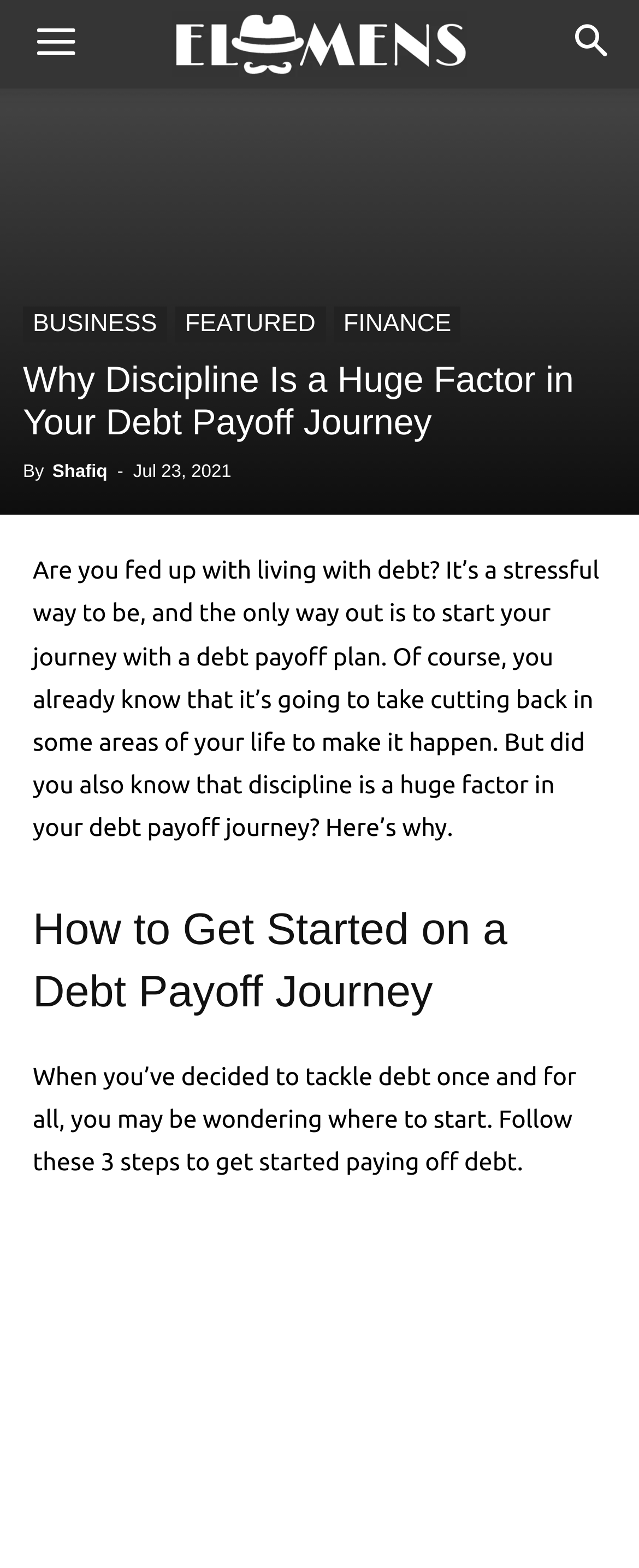Generate a comprehensive caption for the webpage you are viewing.

The webpage is about debt payoff and features a prominent header "Why Discipline Is a Huge Factor in Your Debt Payoff Journey" at the top center of the page. Below the header, there is a brief introduction to the article, which discusses the importance of discipline in paying off debt. 

At the top left corner, there is a "Menu" button, and next to it, the "Elmens" logo is displayed. On the top right corner, a "Search" button is located. 

Below the header, there are three links to different categories: "BUSINESS", "FEATURED", and "FINANCE", which are aligned horizontally. 

The main content of the webpage is divided into sections. The first section starts with a heading "How to Get Started on a Debt Payoff Journey" and provides a brief guide on where to start when tackling debt, which is summarized as three steps to get started paying off debt. 

There is an image at the top of the page, which is a background image related to debt recovery. The author of the article, "Shafiq", is credited below the header, along with the date of publication, "Jul 23, 2021".